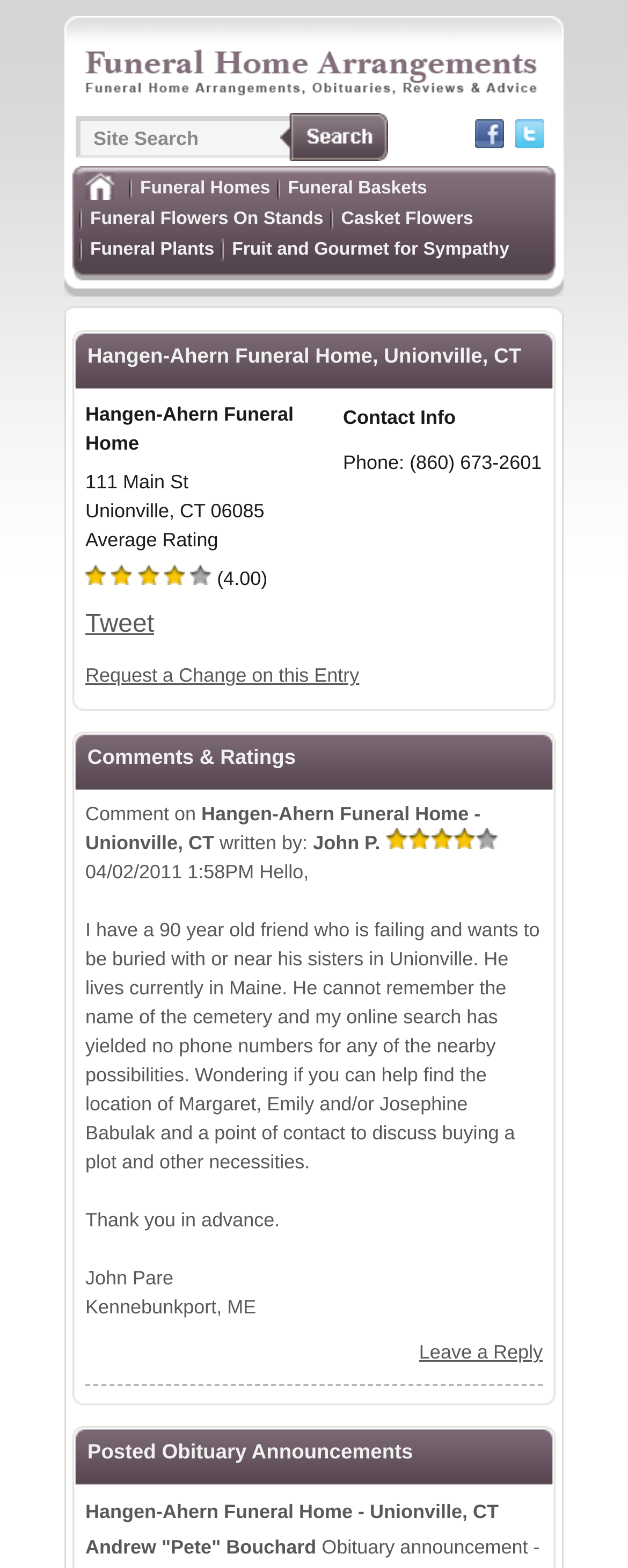Given the description "Leave a Reply", provide the bounding box coordinates of the corresponding UI element.

[0.667, 0.855, 0.864, 0.87]